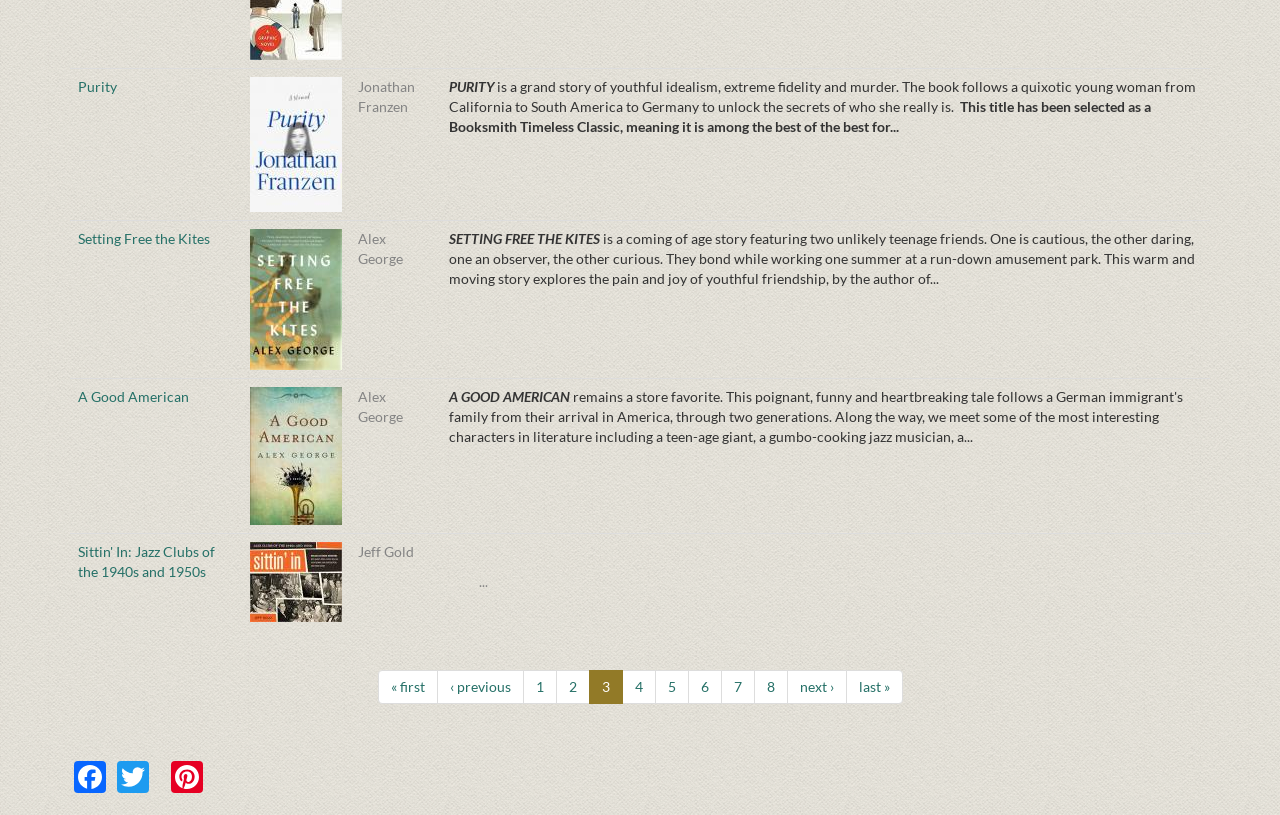Utilize the information from the image to answer the question in detail:
What is the title of the first book?

The title of the first book is 'Purity' which can be found in the first gridcell of the first row.